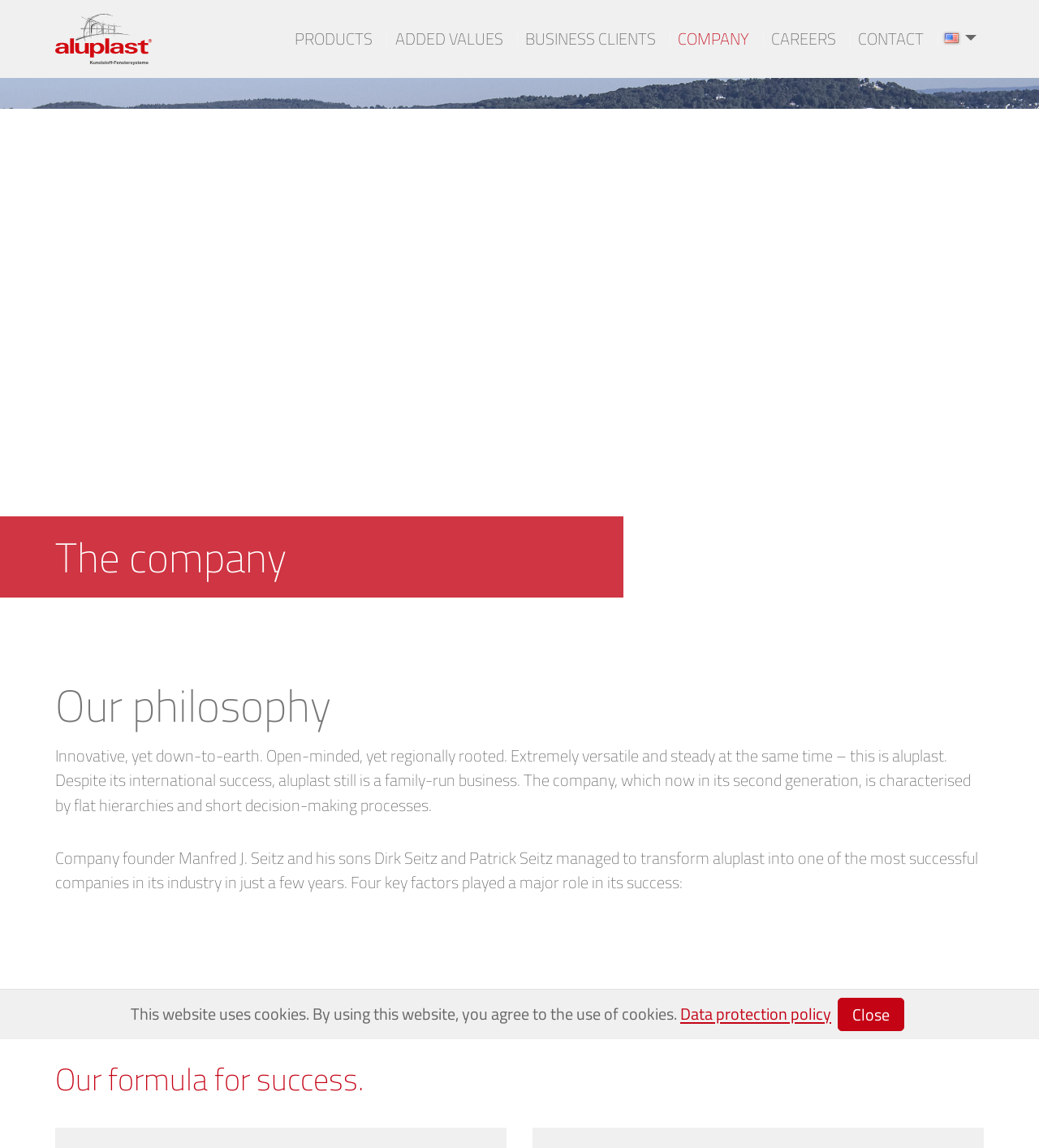Given the webpage screenshot and the description, determine the bounding box coordinates (top-left x, top-left y, bottom-right x, bottom-right y) that define the location of the UI element matching this description: Added Values

[0.37, 0.021, 0.495, 0.047]